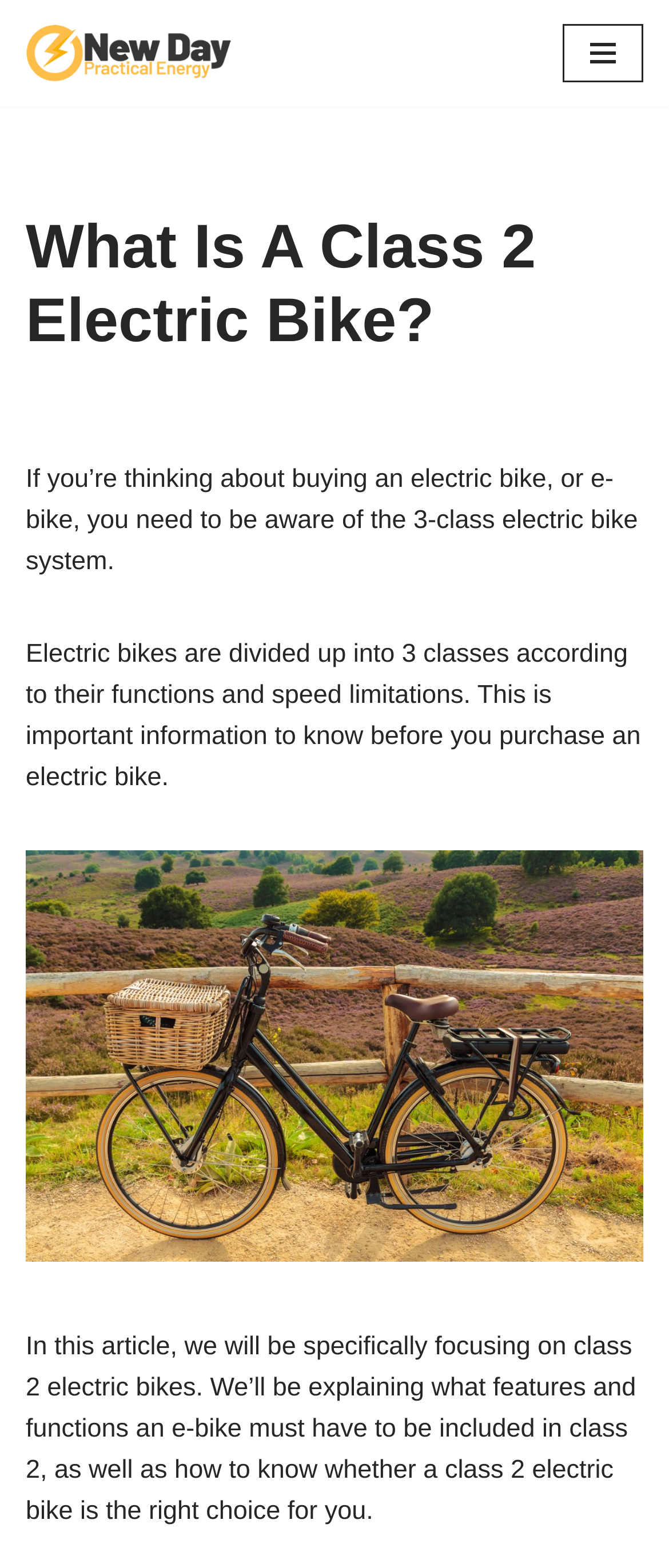Provide the bounding box for the UI element matching this description: "Skip to content".

[0.0, 0.035, 0.077, 0.057]